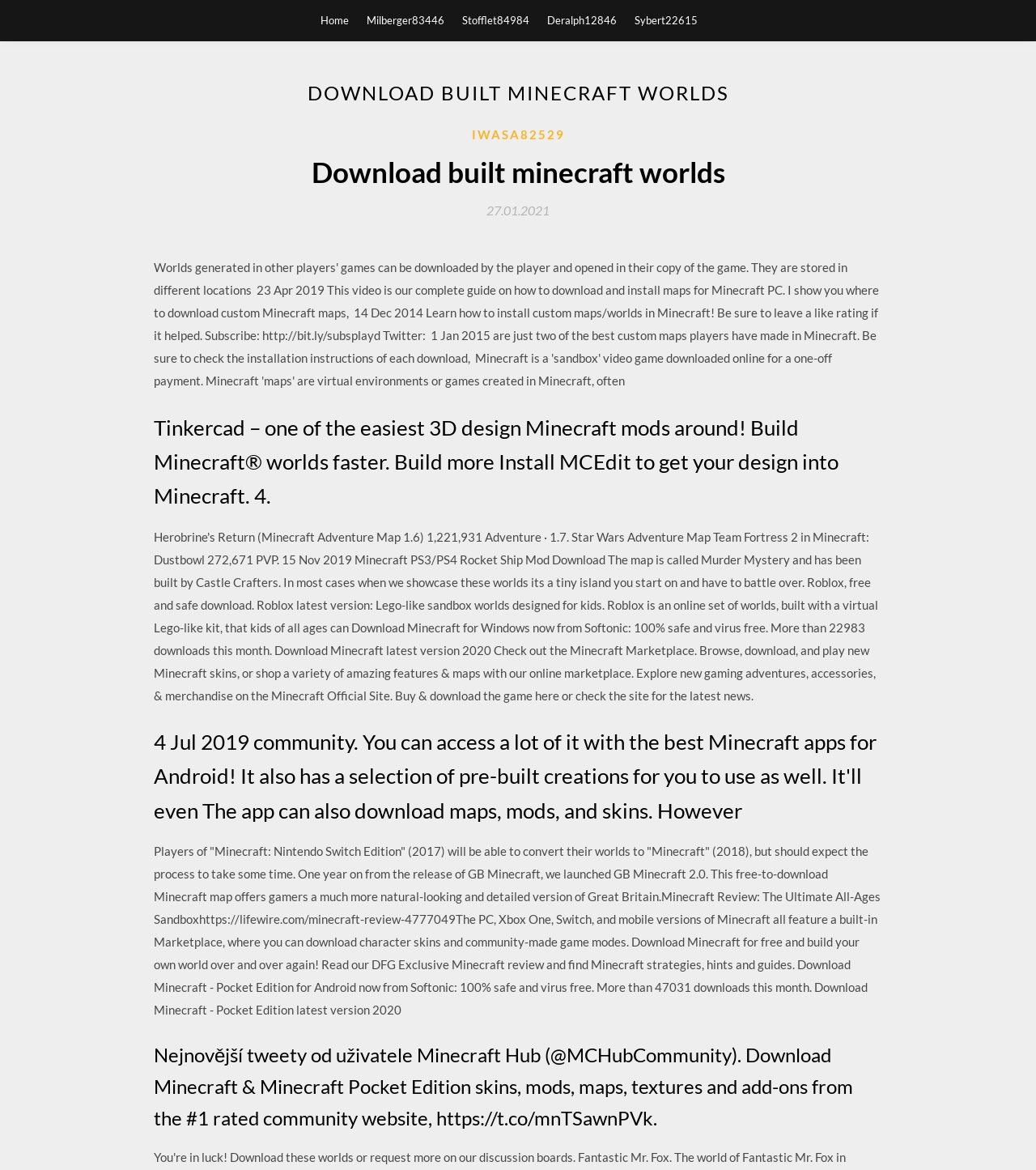Can players download custom Minecraft worlds?
From the image, respond using a single word or phrase.

Yes